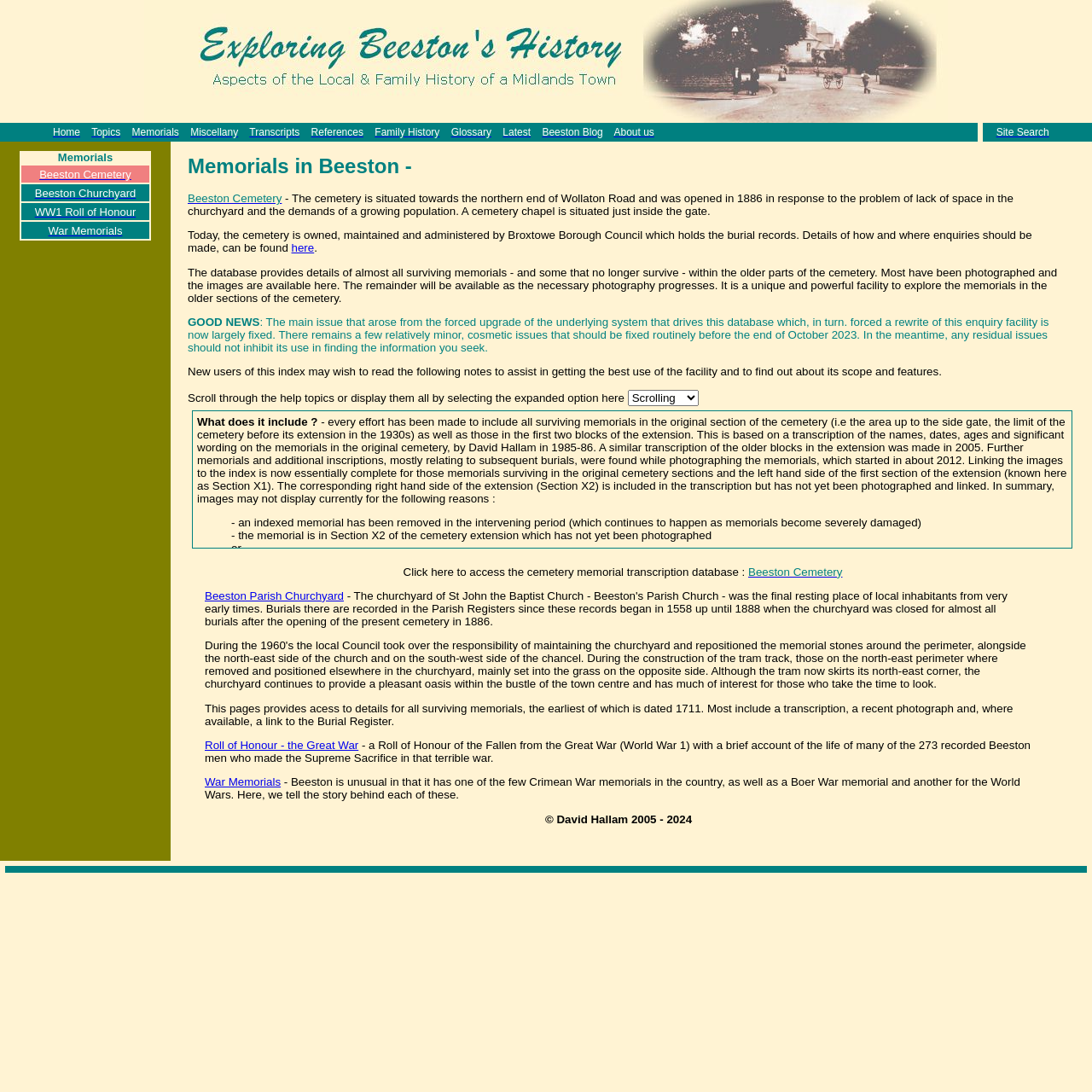What is the purpose of the search box on this webpage?
Give a detailed explanation using the information visible in the image.

I found the answer by reading the text on the webpage, which explains that the search box allows for searching for any element, such as a surname, occurring in anywhere in the inscription records.